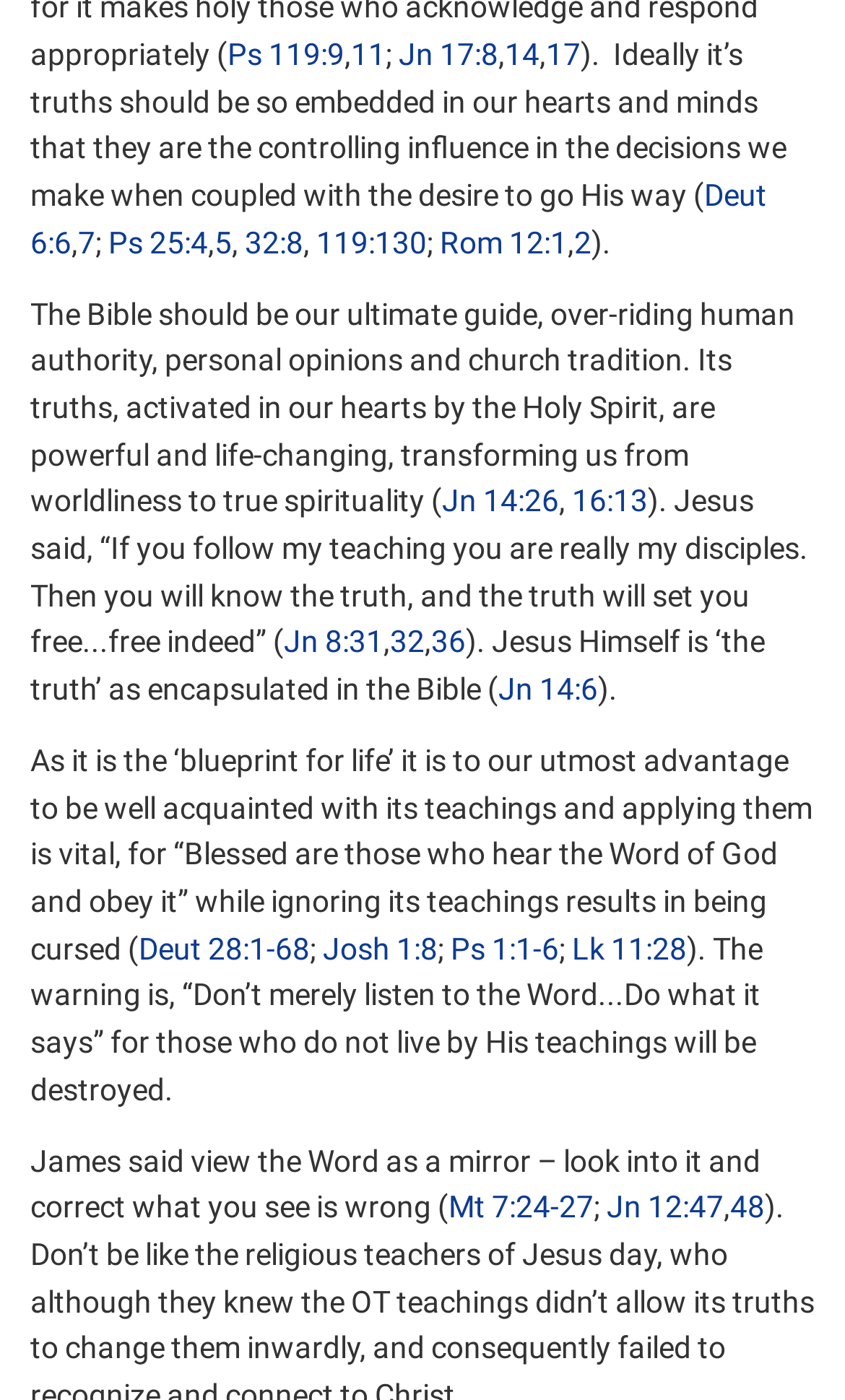Pinpoint the bounding box coordinates of the element to be clicked to execute the instruction: "Click the link 'Ps 119:9'".

[0.269, 0.026, 0.408, 0.051]